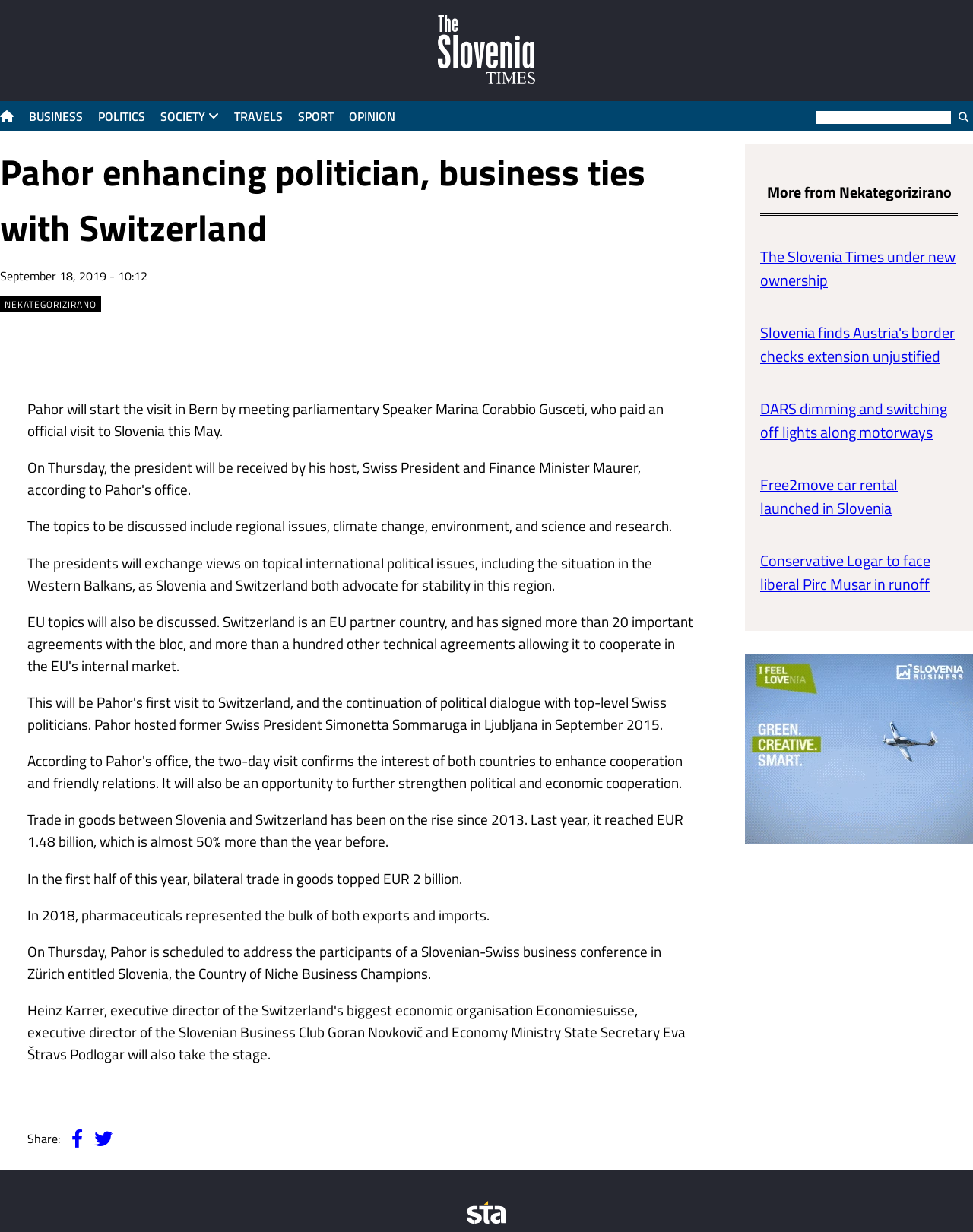Highlight the bounding box coordinates of the region I should click on to meet the following instruction: "Click on the More from Nekategorizirano link".

[0.781, 0.146, 0.984, 0.175]